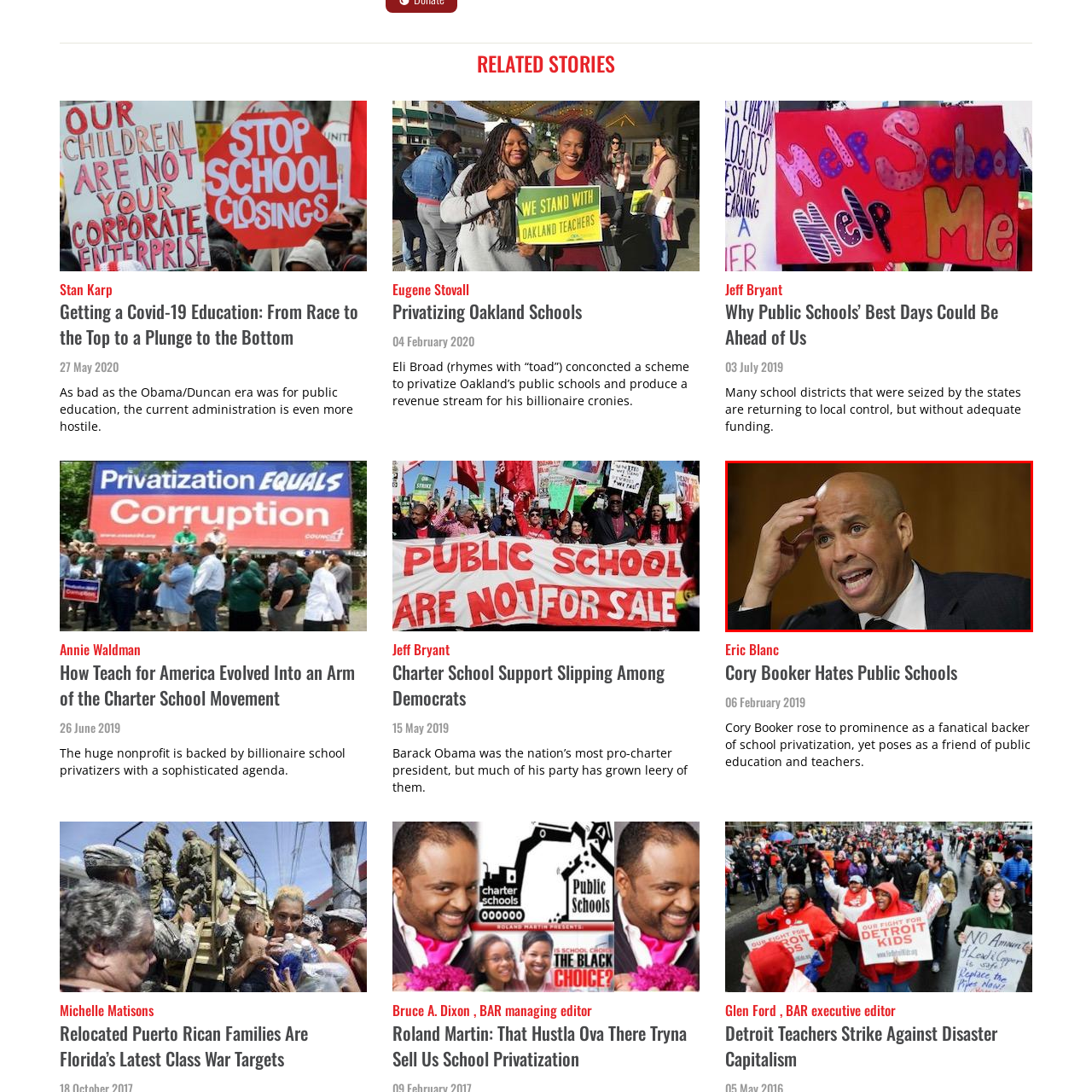What is Cory Booker committed to? Check the image surrounded by the red bounding box and reply with a single word or a short phrase.

Educational equity and reform